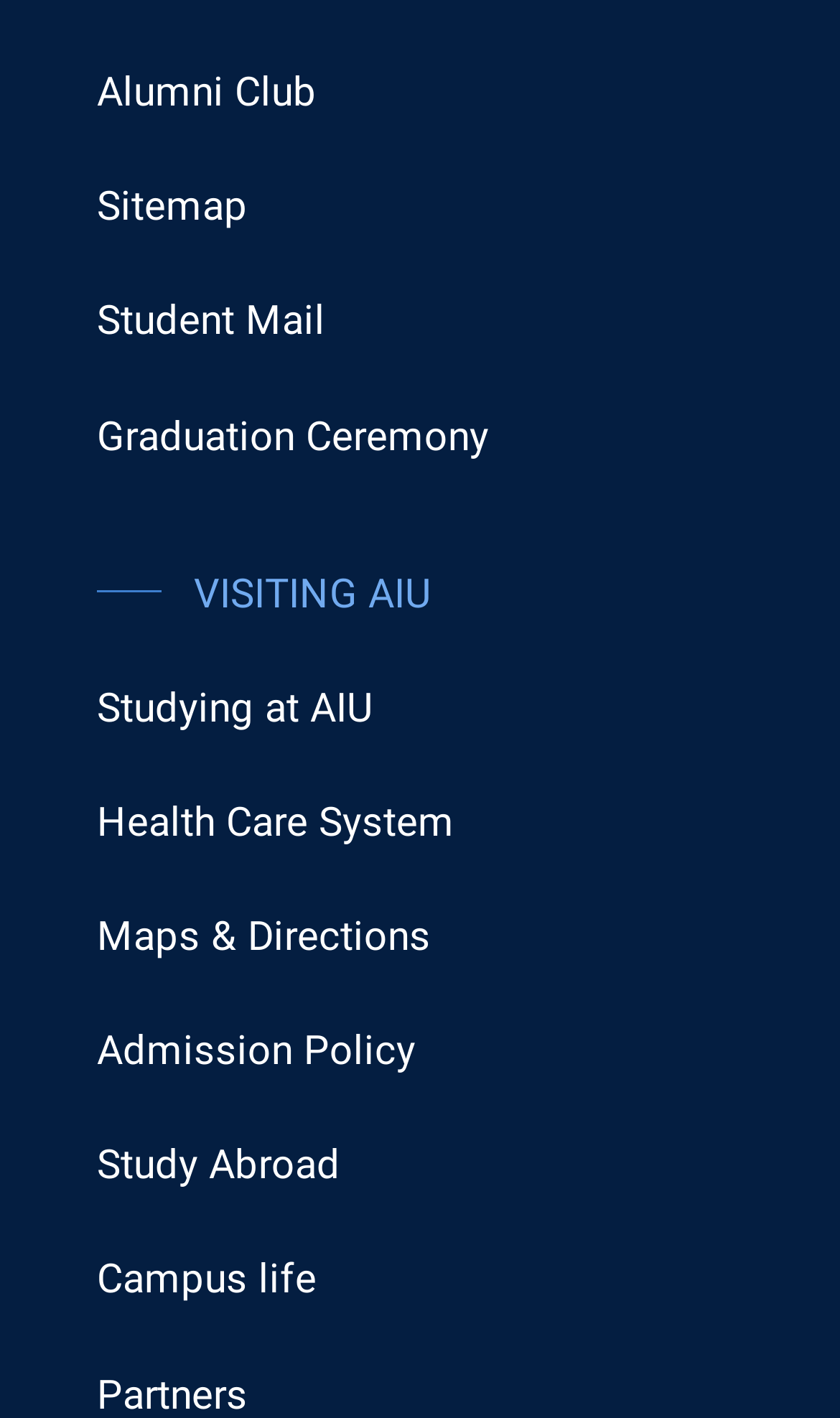Identify the bounding box coordinates of the clickable region required to complete the instruction: "explore campus life". The coordinates should be given as four float numbers within the range of 0 and 1, i.e., [left, top, right, bottom].

[0.115, 0.886, 0.377, 0.92]